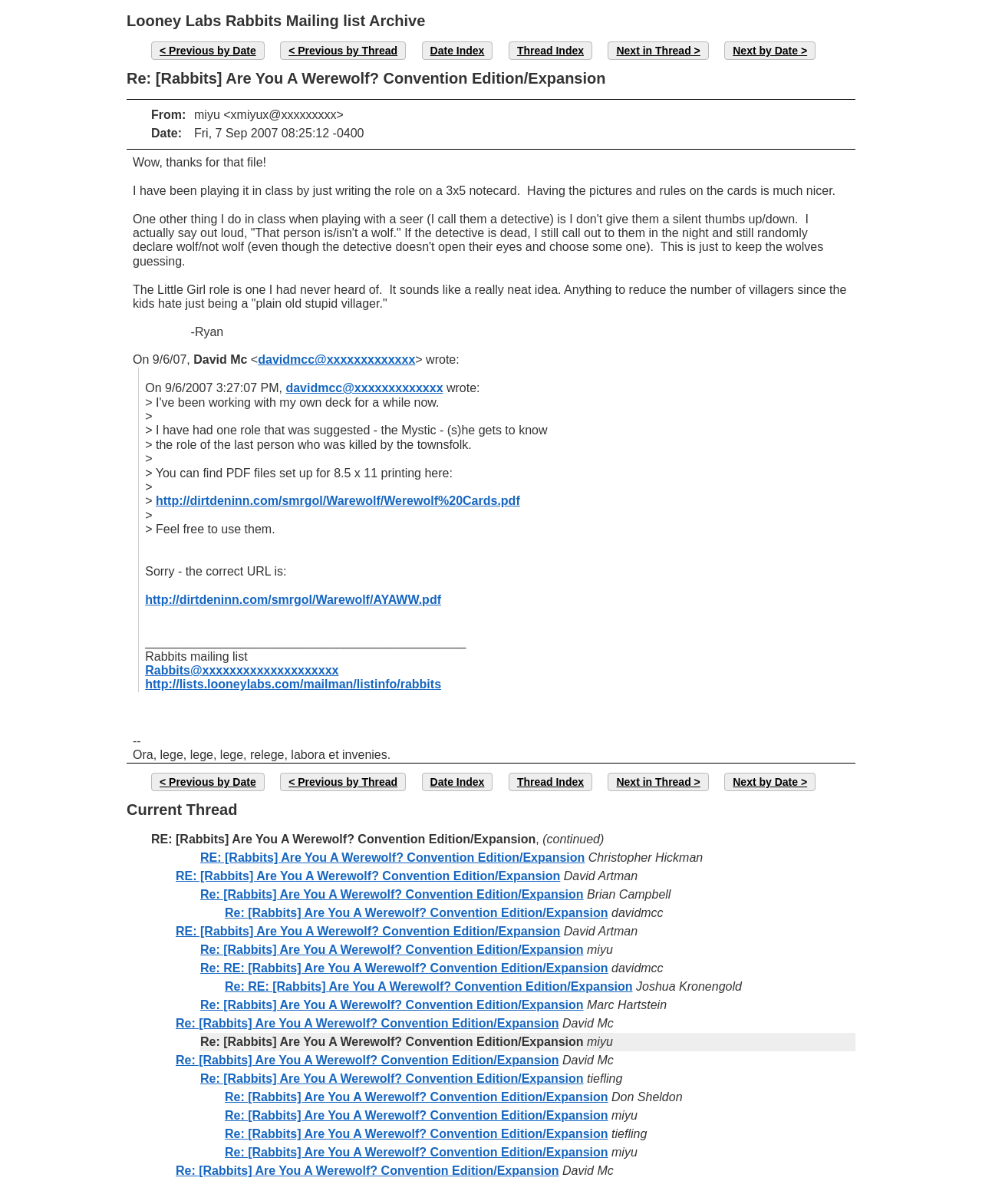Write a detailed summary of the webpage, including text, images, and layout.

This webpage appears to be an archived mailing list thread from the "Rabbits" mailing list, specifically discussing the topic "Are You A Werewolf? Convention Edition/Expansion". 

At the top of the page, there is a heading that reads "Looney Labs Rabbits Mailing list Archive". Below this, there are several links to navigate through the thread, including "Previous by Date", "Previous by Thread", "Date Index", "Thread Index", "Next in Thread", and "Next by Date". 

The main content of the page consists of a series of emails exchanged between various individuals, including miyu, David Mc, Ryan, and others. Each email is denoted by a heading with the sender's name and the subject line "Re: [Rabbits] Are You A Werewolf? Convention Edition/Expansion". 

The emails themselves contain discussions about the game "Are You A Werewolf?" and its various editions and expansions. The conversation includes suggestions for new roles, such as the "Mystic" and the "Little Girl", as well as sharing of resources, like PDF files for printing game cards. 

Throughout the page, there are also links to reply to specific emails, as well as a blockquote section that contains a quoted message from another email. At the bottom of the page, there is a section that lists the current thread, with links to each email in the conversation.